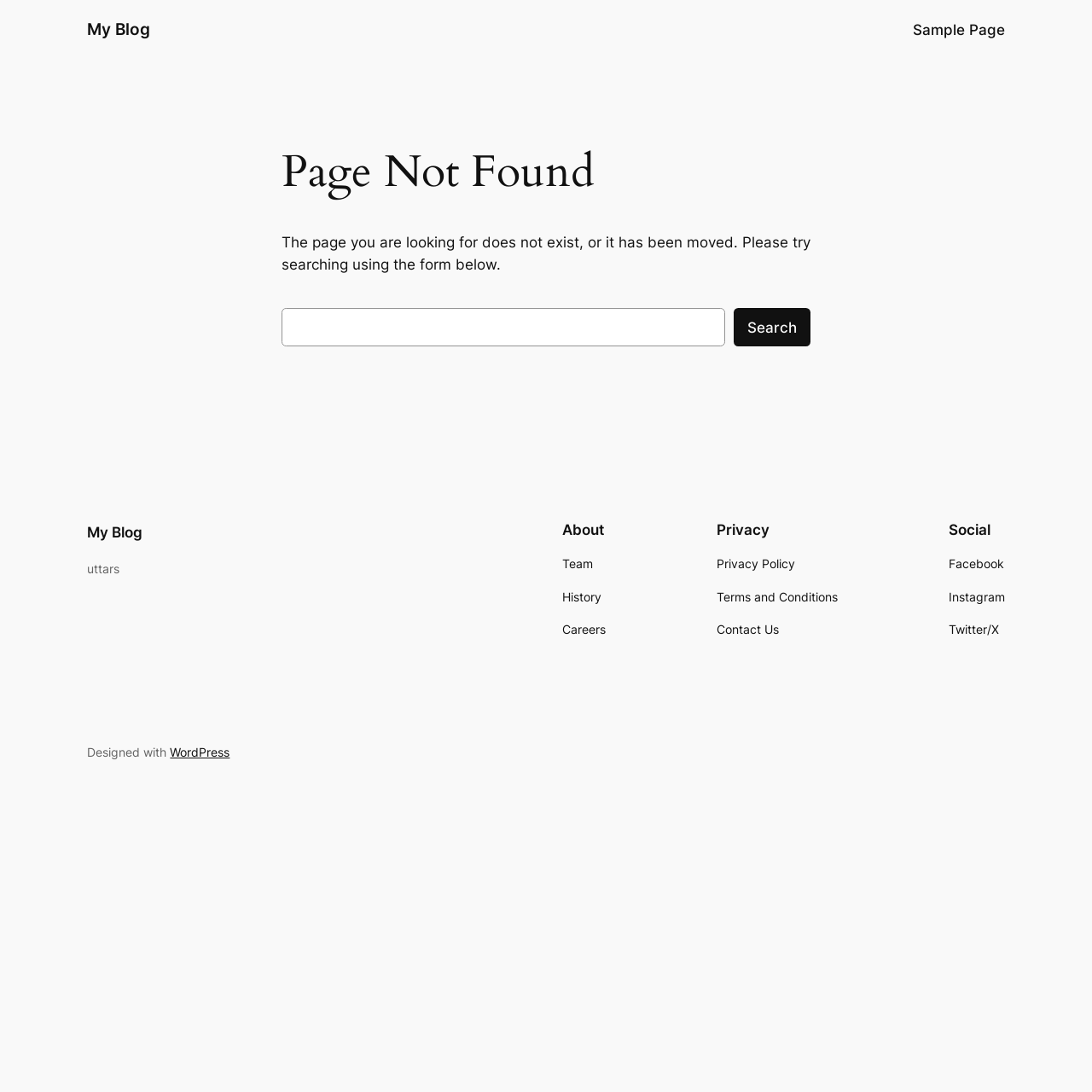Please examine the image and answer the question with a detailed explanation:
What is the purpose of the 'Sample Page' link?

The 'Sample Page' link is located at the top of the page, suggesting that it is a prominent feature of the website. The presence of this link implies that the user can access a sample page to get an idea of what the website's content looks like.